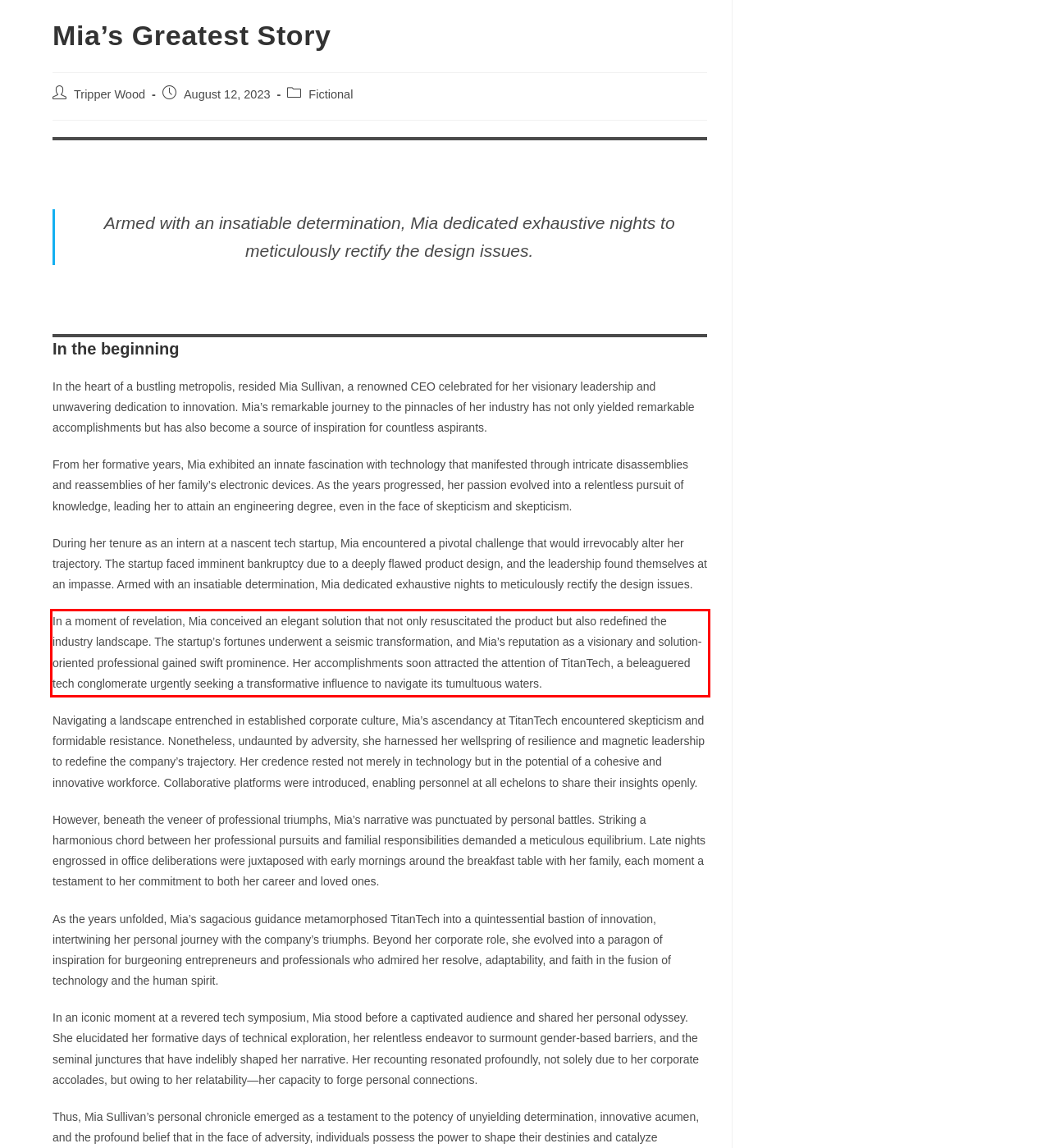Given a screenshot of a webpage with a red bounding box, please identify and retrieve the text inside the red rectangle.

In a moment of revelation, Mia conceived an elegant solution that not only resuscitated the product but also redefined the industry landscape. The startup’s fortunes underwent a seismic transformation, and Mia’s reputation as a visionary and solution-oriented professional gained swift prominence. Her accomplishments soon attracted the attention of TitanTech, a beleaguered tech conglomerate urgently seeking a transformative influence to navigate its tumultuous waters.